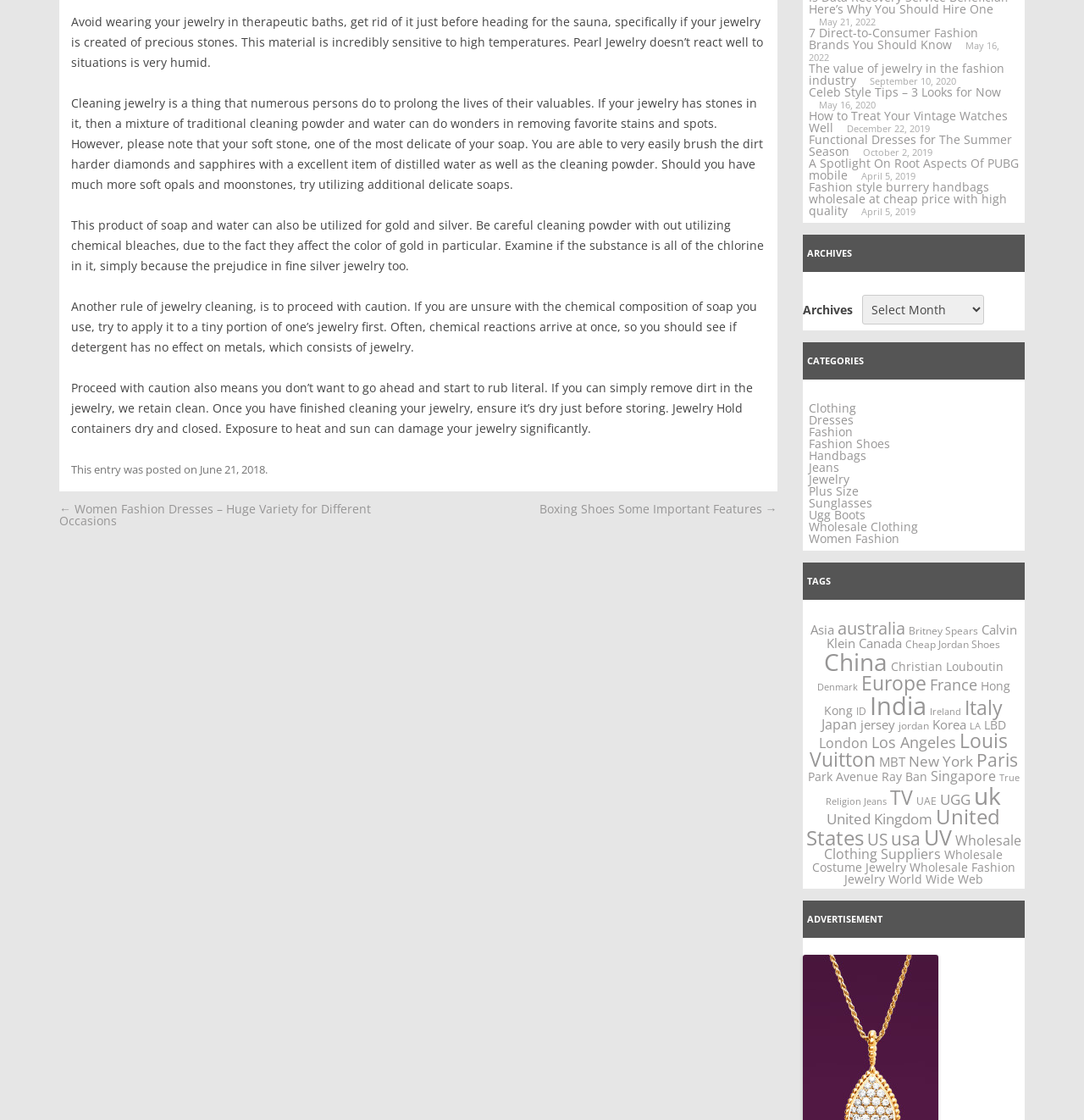Using the provided description New York, find the bounding box coordinates for the UI element. Provide the coordinates in (top-left x, top-left y, bottom-right x, bottom-right y) format, ensuring all values are between 0 and 1.

[0.838, 0.67, 0.897, 0.689]